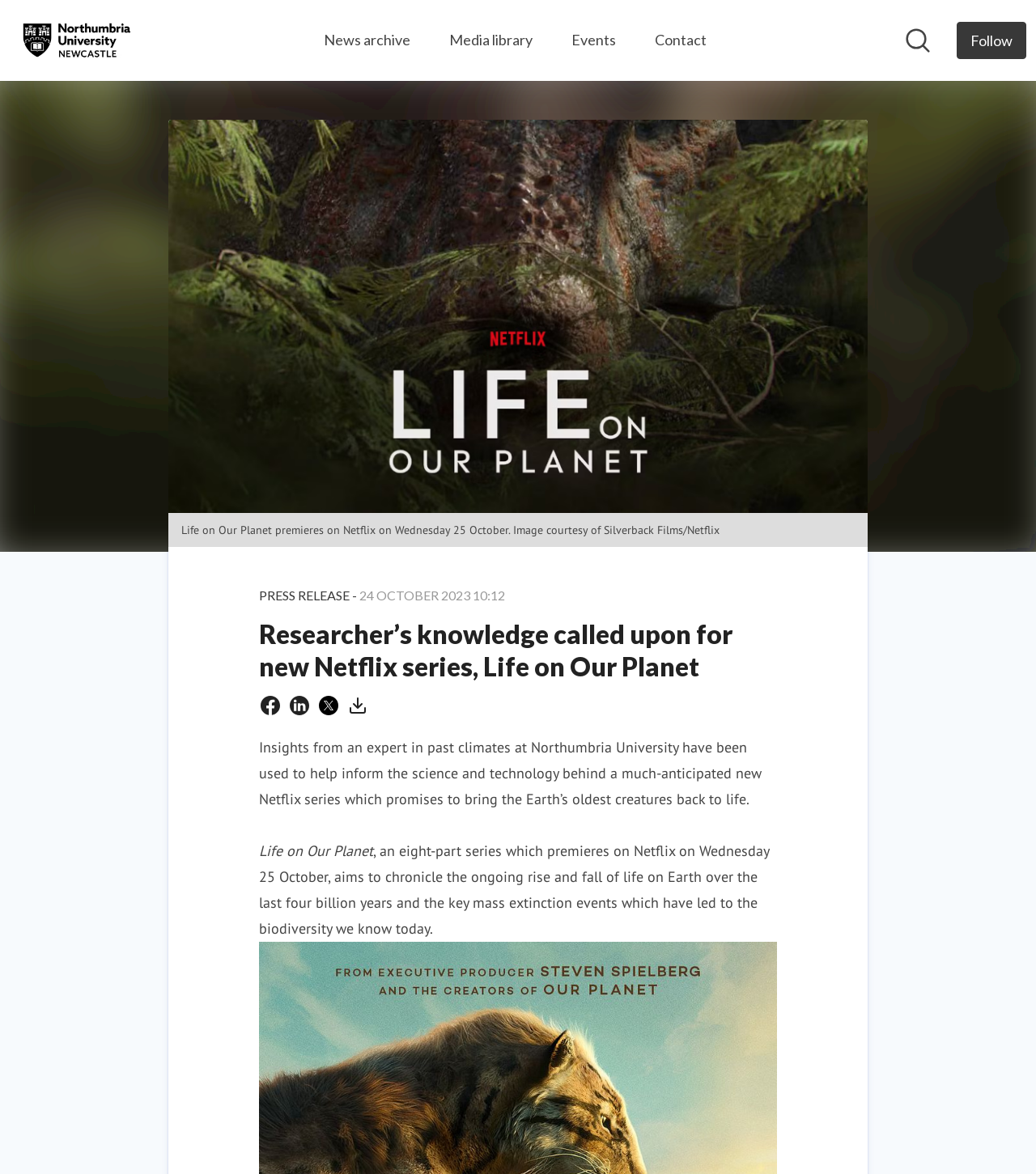Please identify the bounding box coordinates of the element's region that should be clicked to execute the following instruction: "Click on the Northumbria University, Newcastle link". The bounding box coordinates must be four float numbers between 0 and 1, i.e., [left, top, right, bottom].

[0.009, 0.008, 0.139, 0.061]